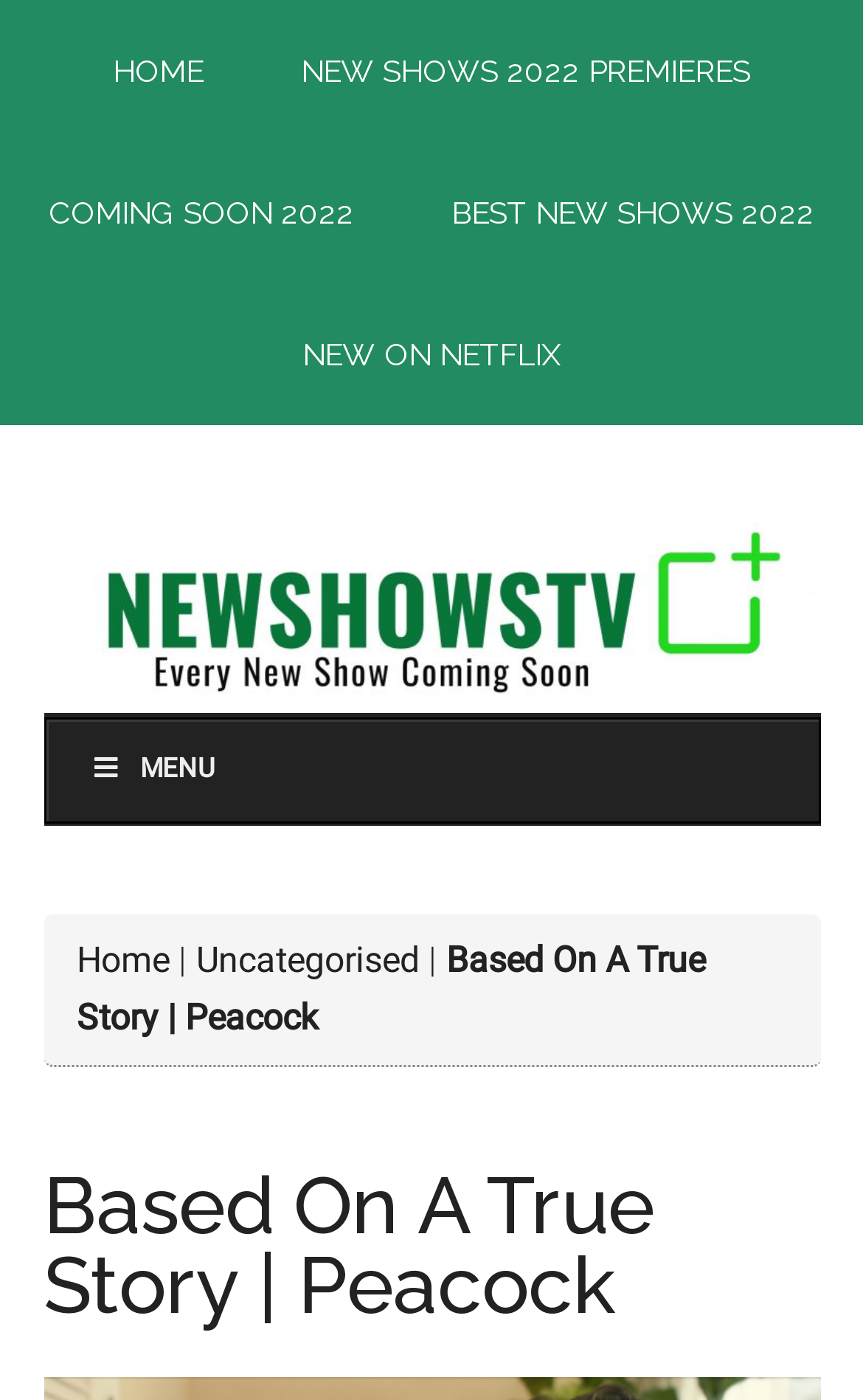Identify the bounding box for the element characterized by the following description: "New Shows 2022 Premieres".

[0.297, 0.0, 0.921, 0.101]